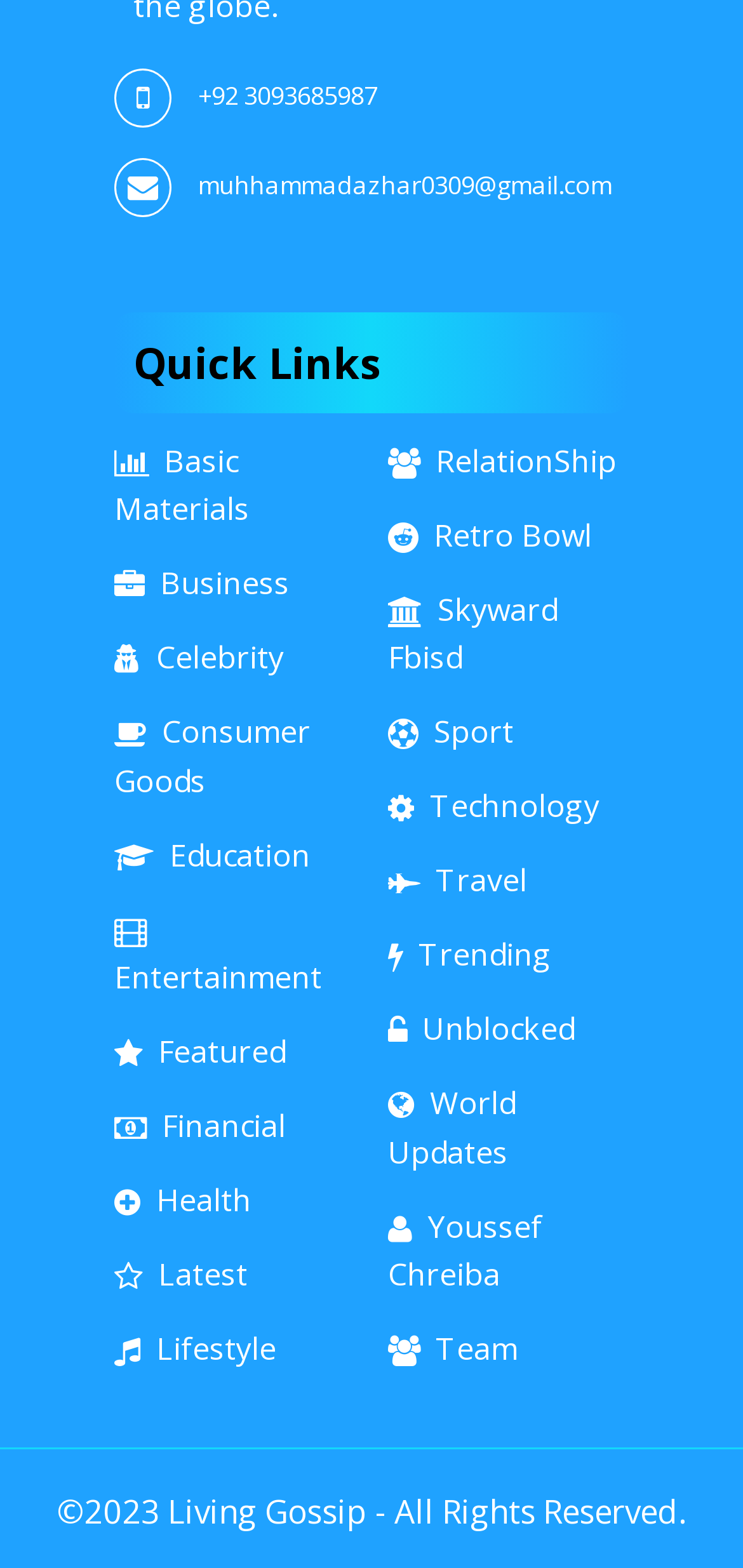Please identify the coordinates of the bounding box for the clickable region that will accomplish this instruction: "contact through the email 'muhhammadazhar0309@gmail.com'".

[0.267, 0.107, 0.823, 0.129]